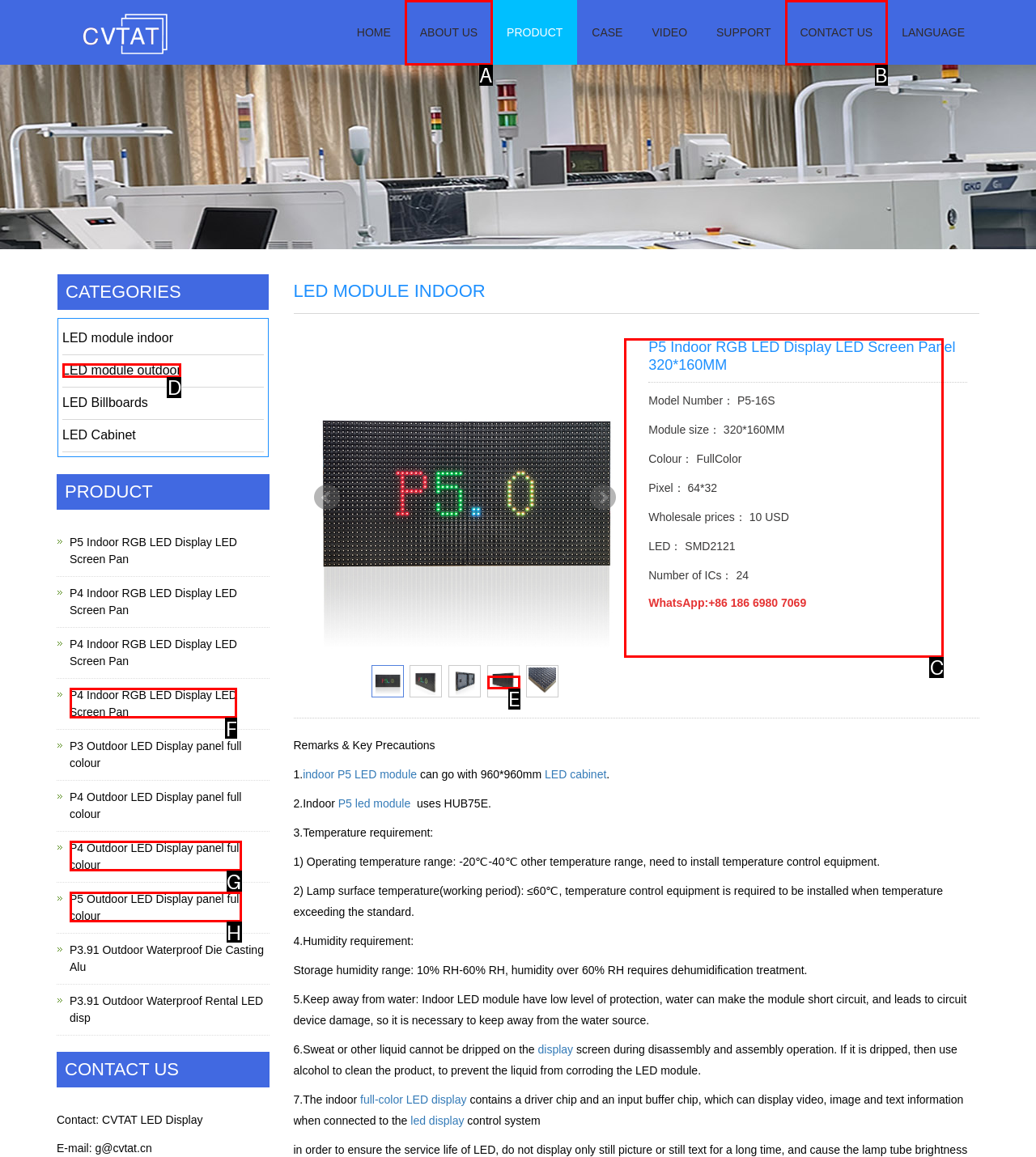Choose the option that best matches the element: About us
Respond with the letter of the correct option.

A